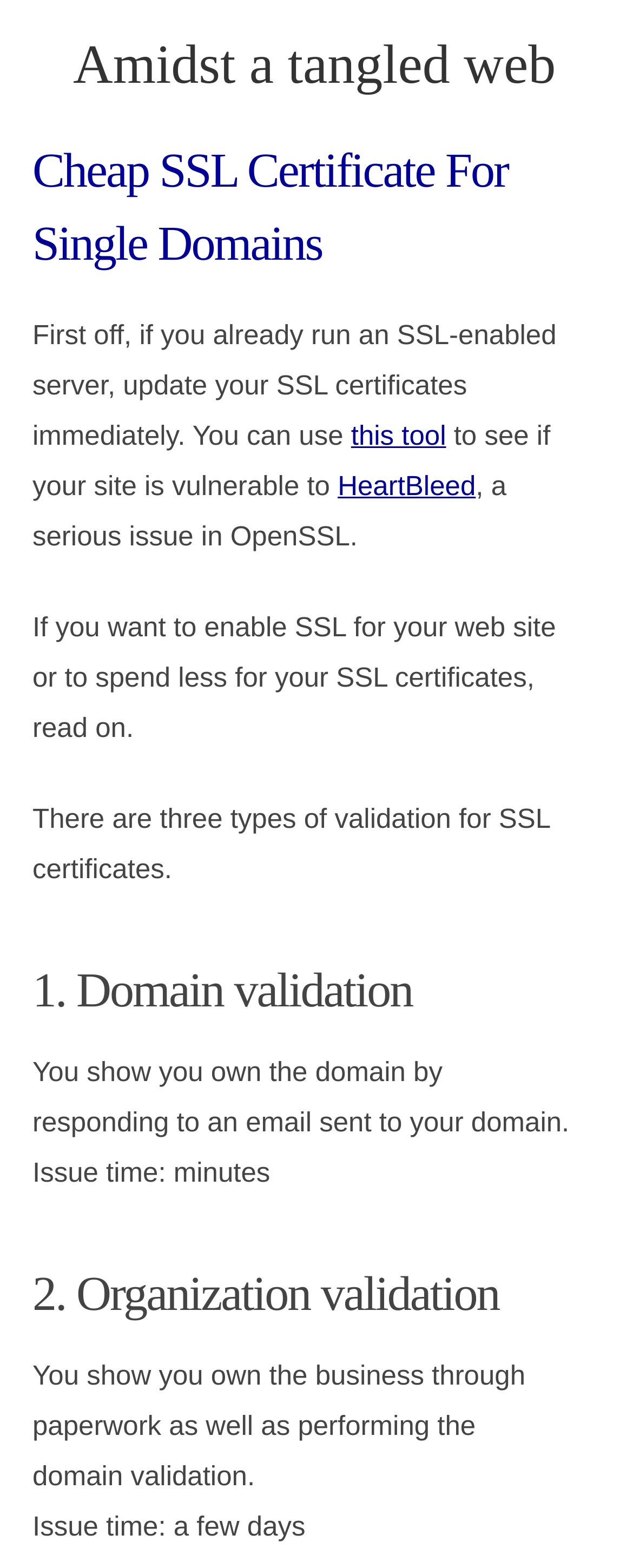Please give a succinct answer to the question in one word or phrase:
What is the issue time for Organization validation?

A few days